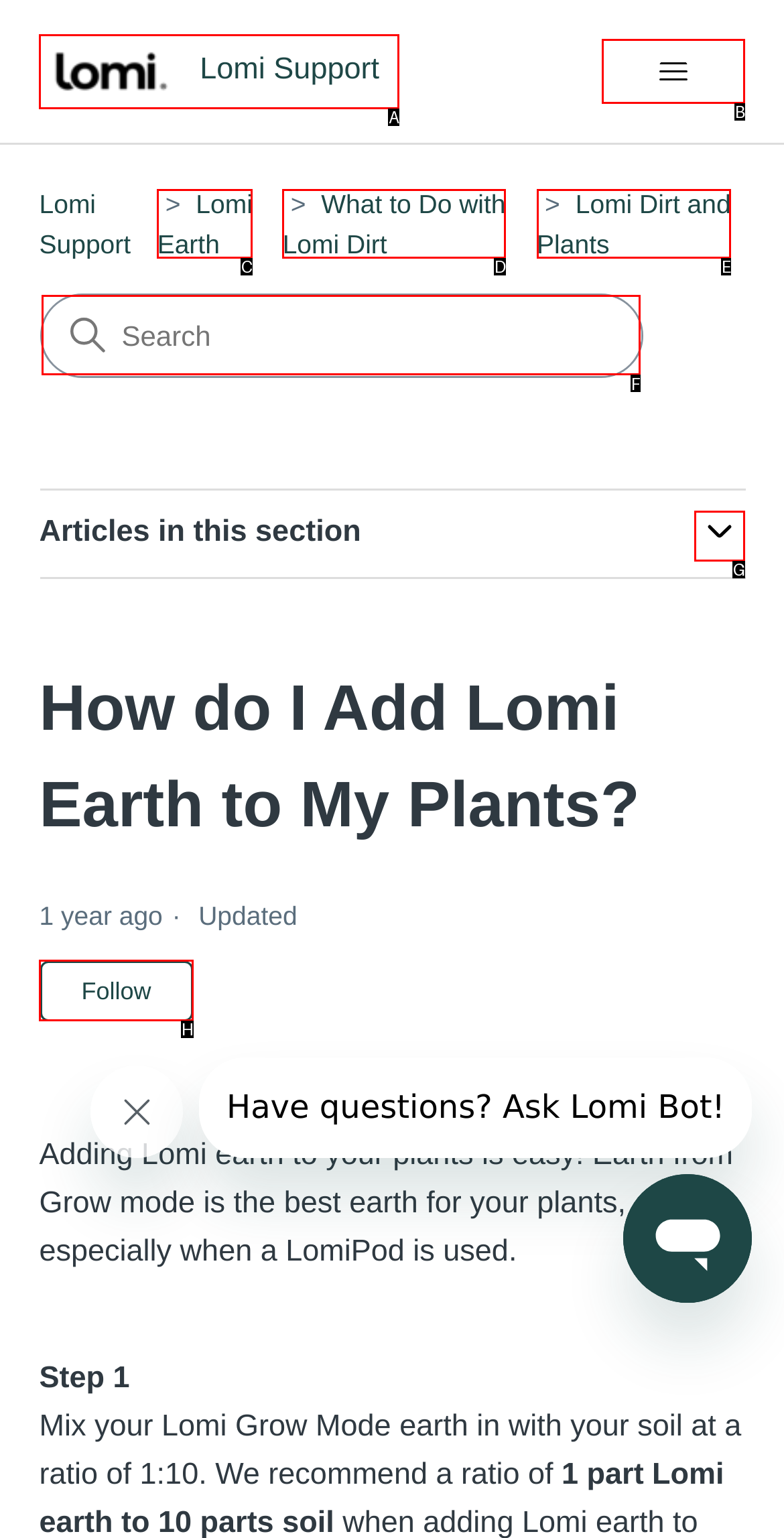Specify the letter of the UI element that should be clicked to achieve the following: Search for something
Provide the corresponding letter from the choices given.

F